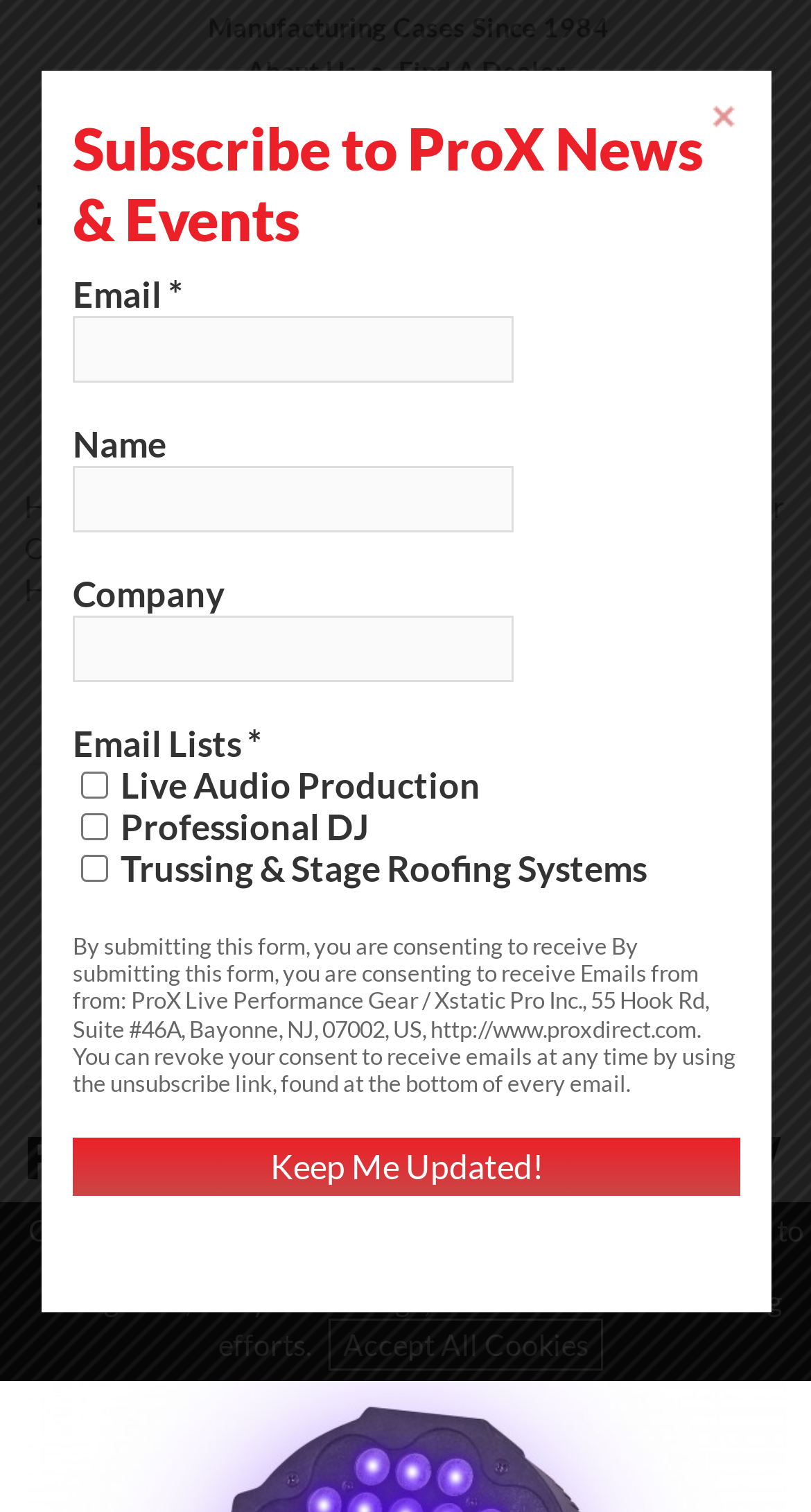Bounding box coordinates are specified in the format (top-left x, top-left y, bottom-right x, bottom-right y). All values are floating point numbers bounded between 0 and 1. Please provide the bounding box coordinate of the region this sentence describes: Pinterest

[0.576, 0.425, 0.64, 0.459]